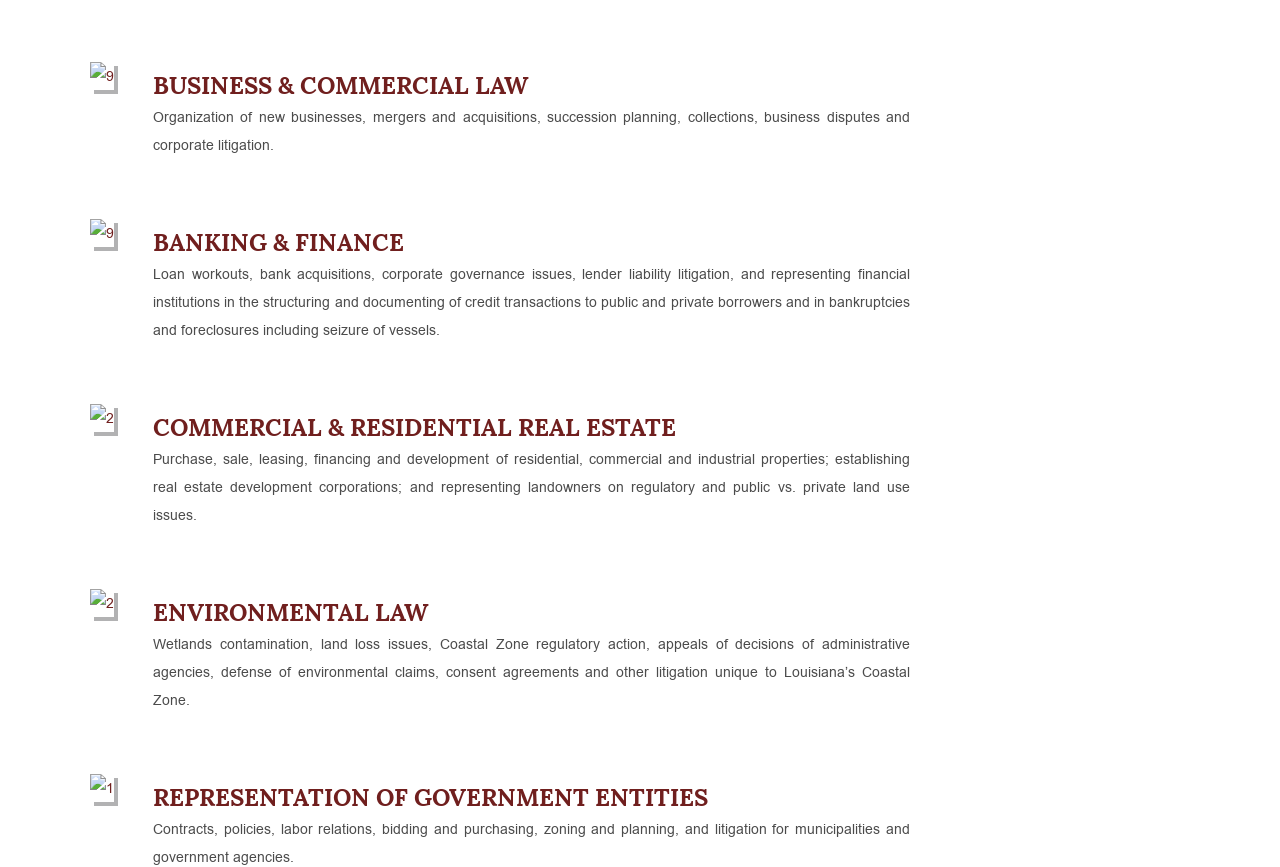Given the description of a UI element: "Environmental Law", identify the bounding box coordinates of the matching element in the webpage screenshot.

[0.12, 0.689, 0.334, 0.724]